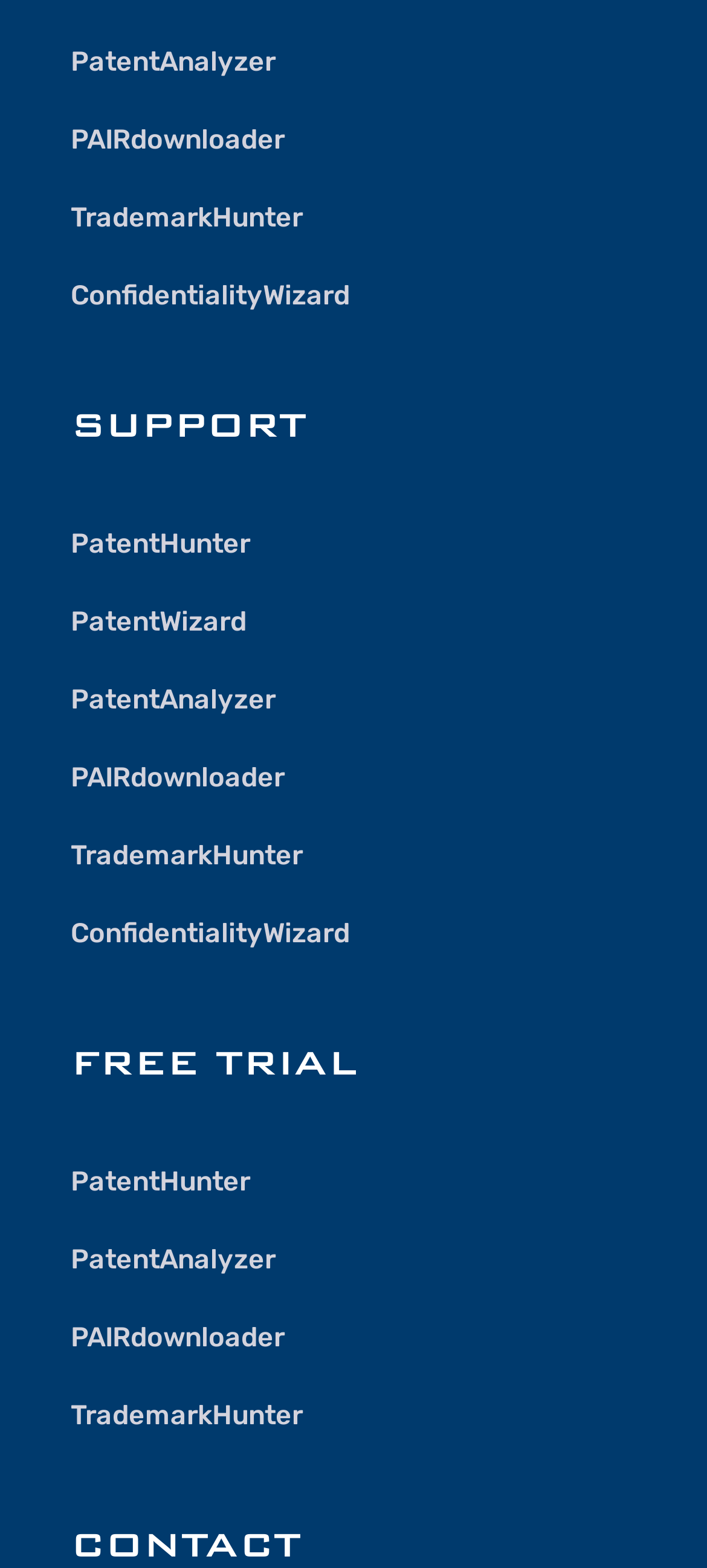What is the first link on the webpage?
Please provide a comprehensive answer based on the information in the image.

I looked at the links on the webpage and found that the first link is 'PatentAnalyzer'.